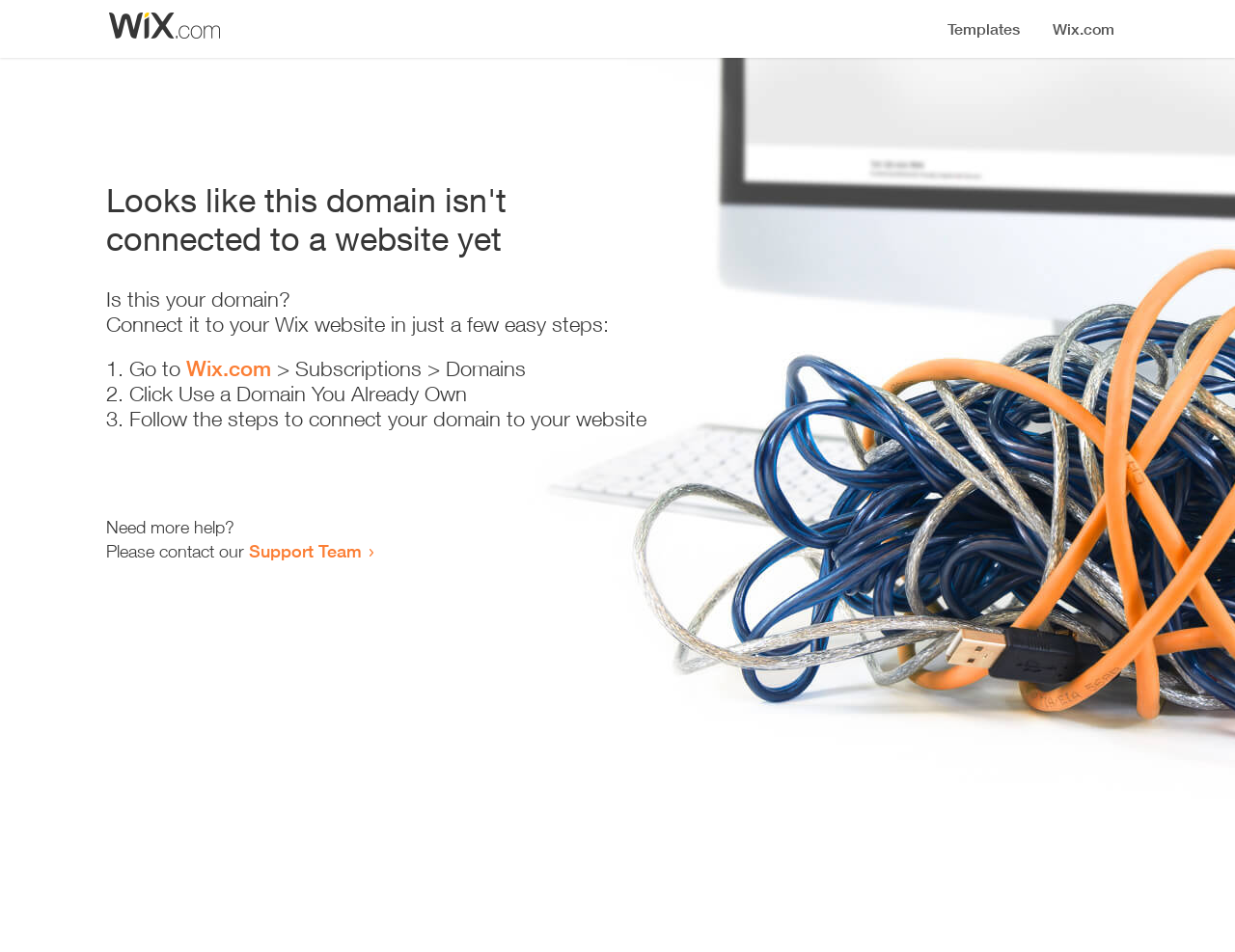Is there a support team available for help? Using the information from the screenshot, answer with a single word or phrase.

Yes